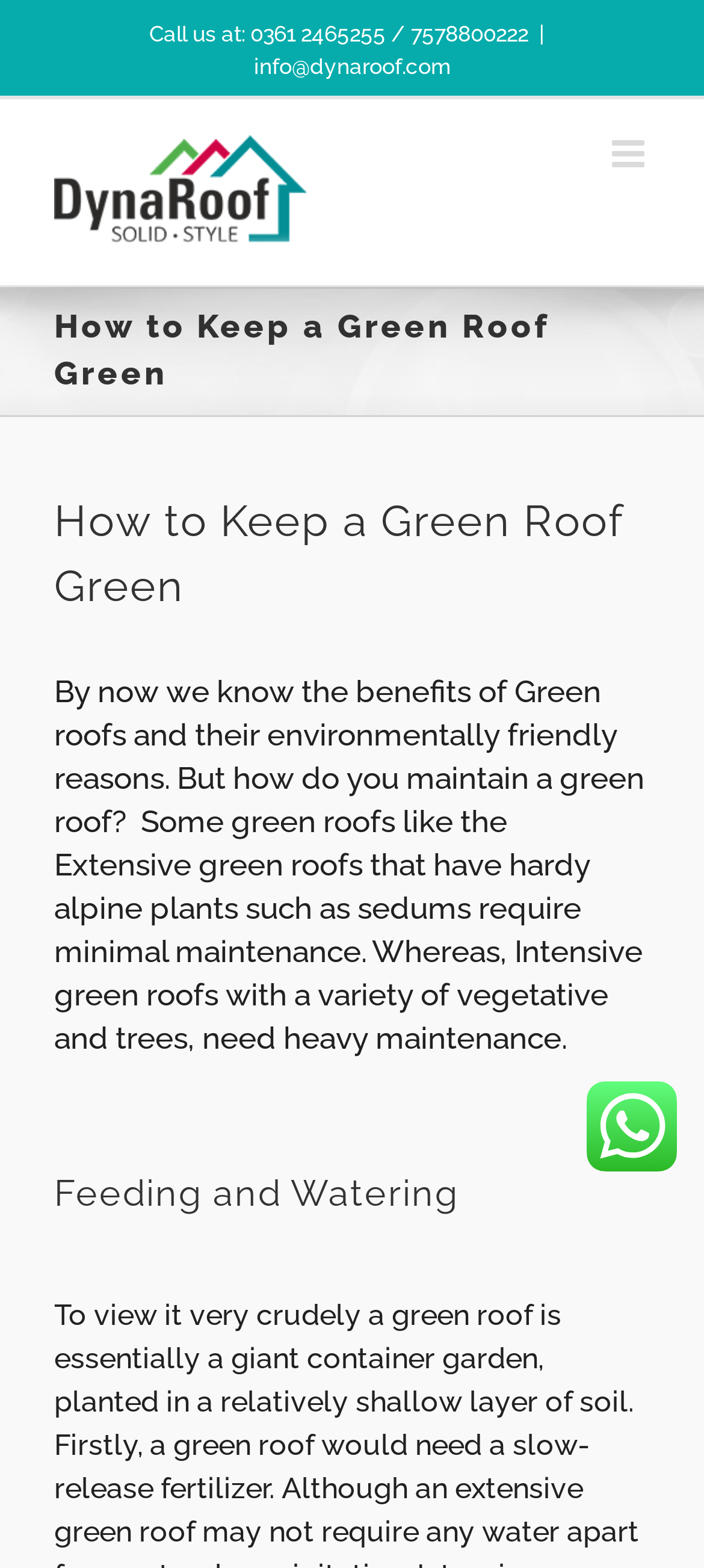Generate a comprehensive caption for the webpage you are viewing.

The webpage is about maintaining a green roof, specifically discussing the benefits and maintenance requirements of different types of green roofs. At the top left of the page, there is a logo of DynaRoof Roofing Solutions, accompanied by a link to the company's website. Below the logo, there is a heading that reads "How to Keep a Green Roof Green". 

To the right of the logo, there is a contact information section, which includes a phone number, an email address, and a separator line. The phone number is "0361 2465255 / 7578800222", and the email address is "info@dynaroof.com". 

The main content of the page starts below the contact information section. It begins with a paragraph that explains the benefits of green roofs and their environmentally friendly reasons, followed by a discussion on how to maintain different types of green roofs, such as Extensive green roofs and Intensive green roofs. 

Further down the page, there is a subheading titled "Feeding and Watering", which suggests that the page may provide more detailed information on the maintenance requirements of green roofs. 

At the bottom right of the page, there is an image, although its content is not specified.